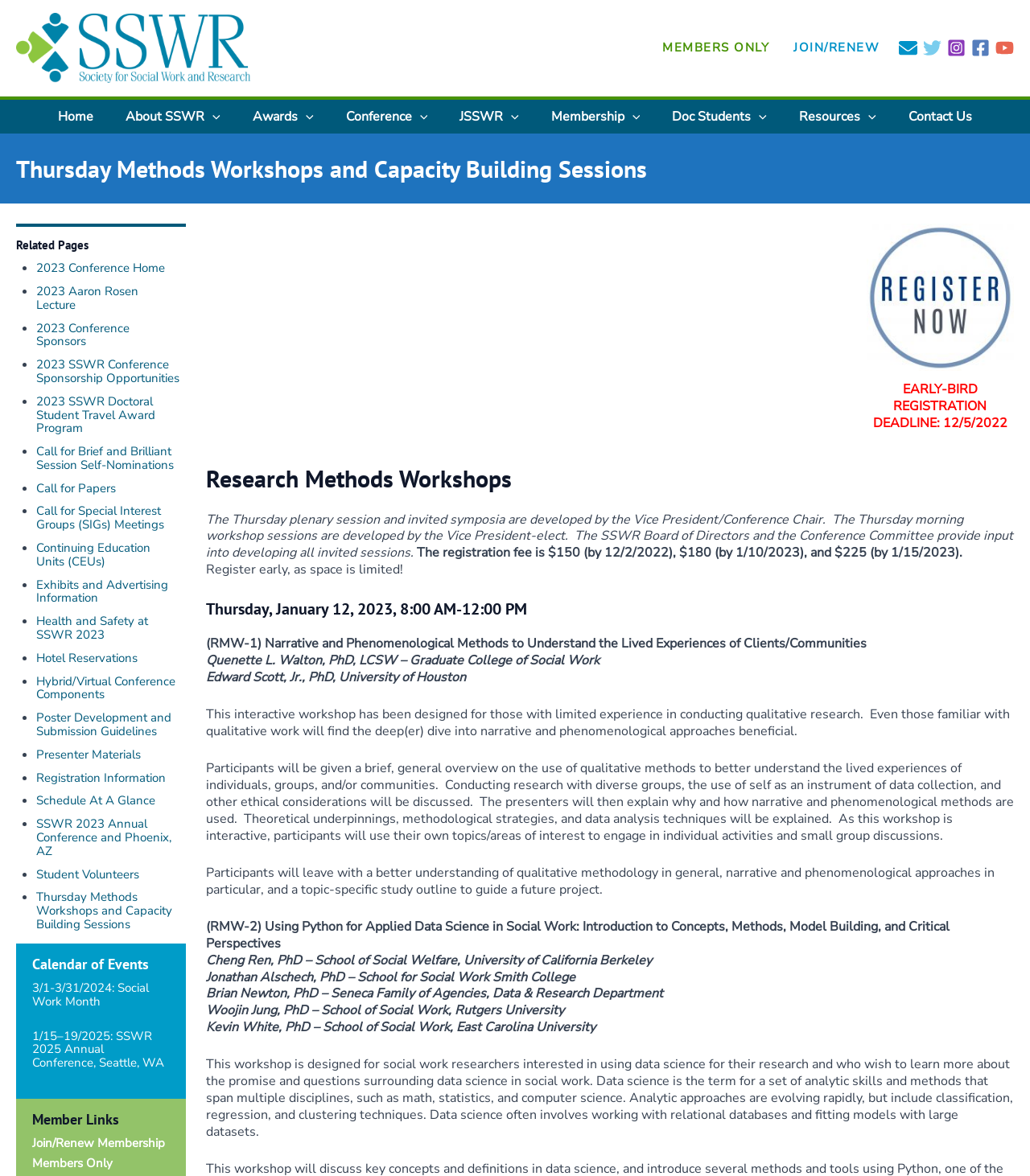Please give the bounding box coordinates of the area that should be clicked to fulfill the following instruction: "Click on the SSWR logo". The coordinates should be in the format of four float numbers from 0 to 1, i.e., [left, top, right, bottom].

[0.016, 0.011, 0.243, 0.071]